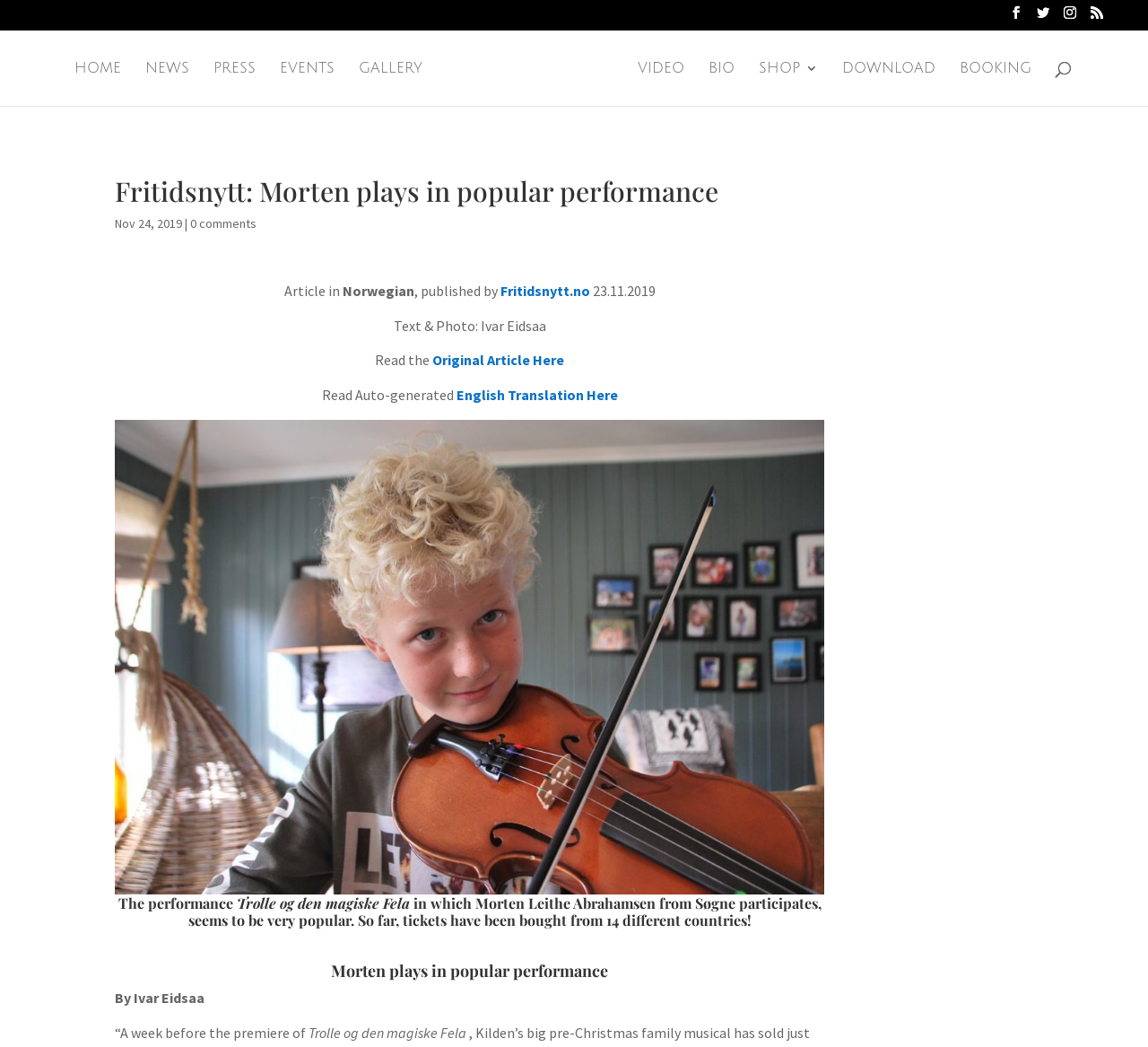Extract the primary headline from the webpage and present its text.

Fritidsnytt: Morten plays in popular performance